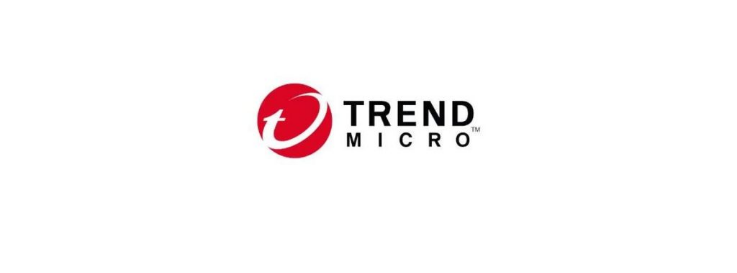What is the tone conveyed by the logo design?
Craft a detailed and extensive response to the question.

The simplicity of the logo design is effective in conveying a sense of reliability and professionalism in the cybersecurity landscape, which suggests that the tone of the logo is trustworthy and expert.